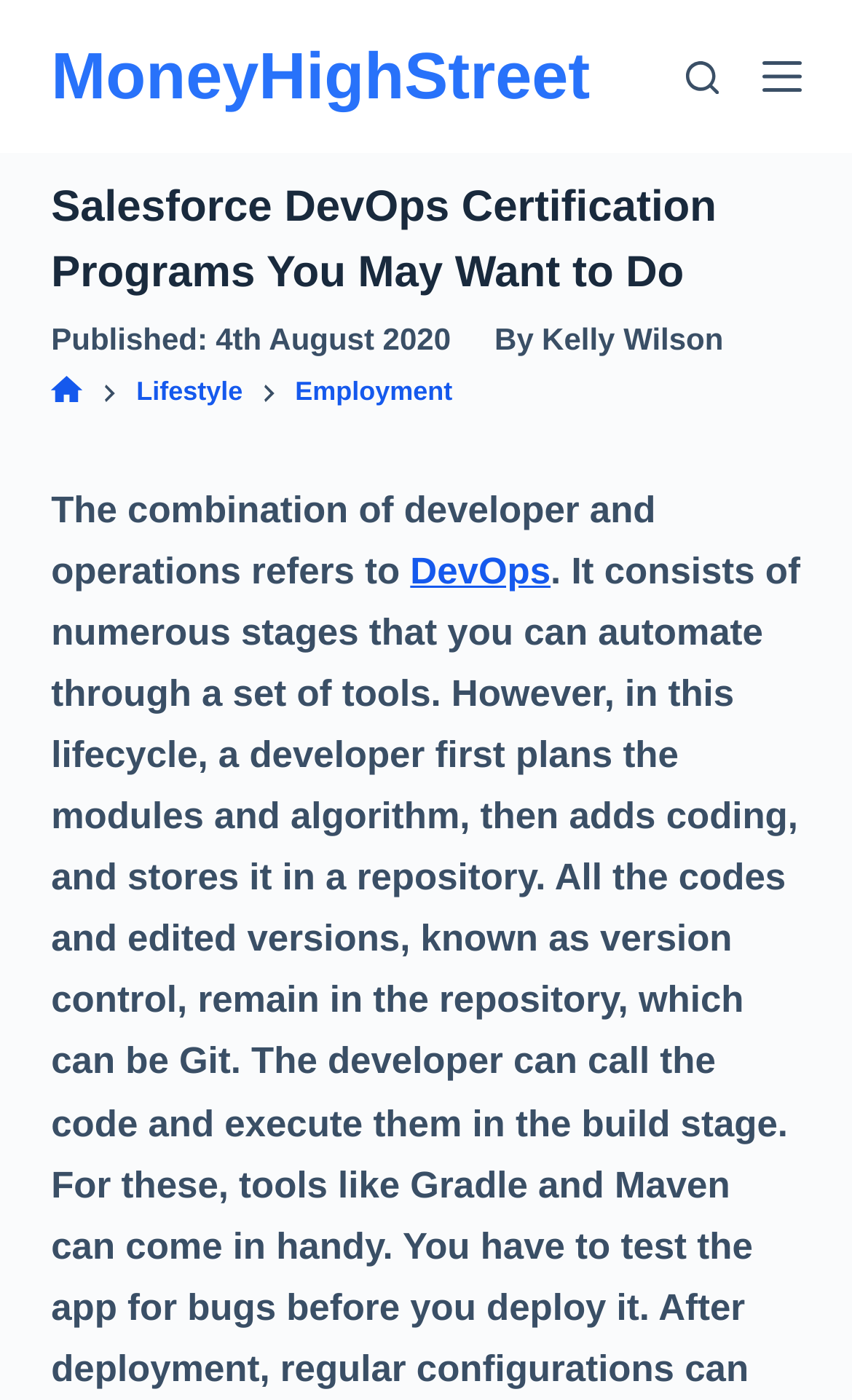Please determine and provide the text content of the webpage's heading.

Salesforce DevOps Certification Programs You May Want to Do